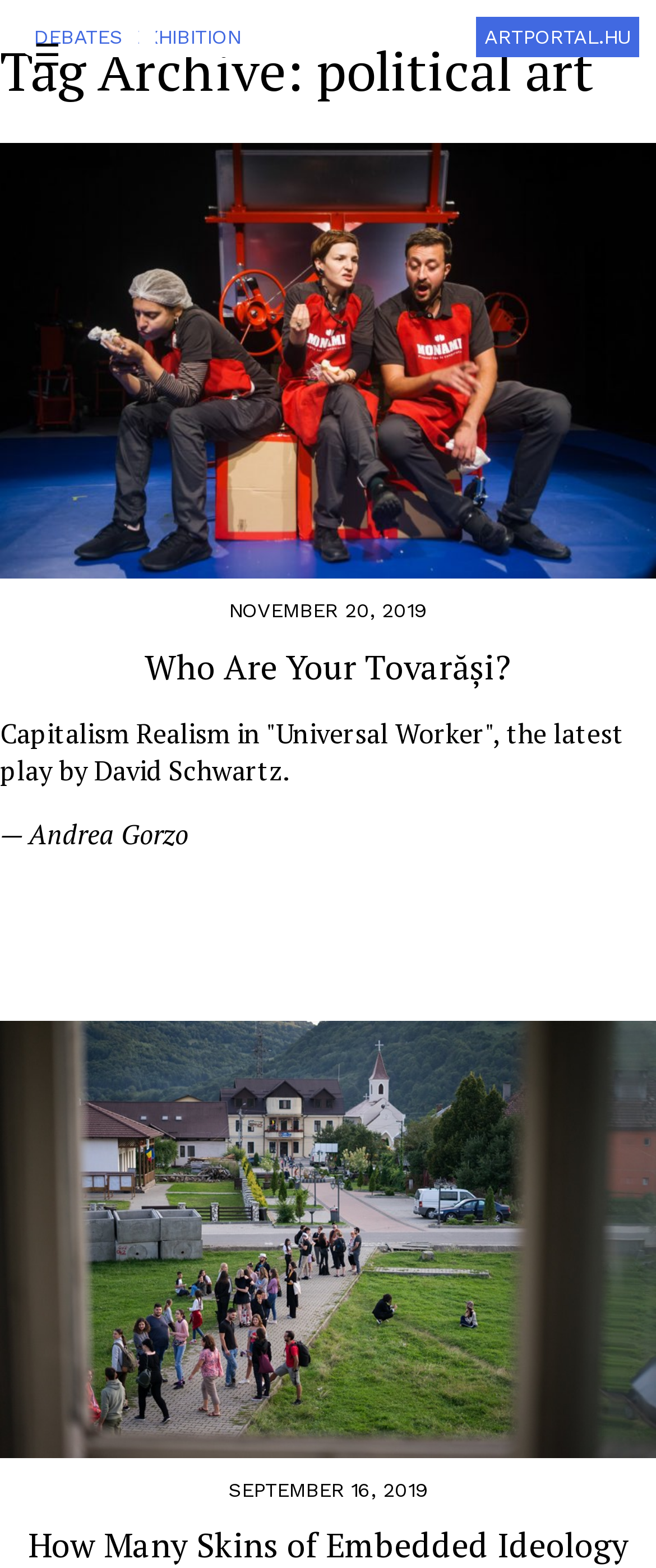Identify and extract the heading text of the webpage.

Tag Archive: political art